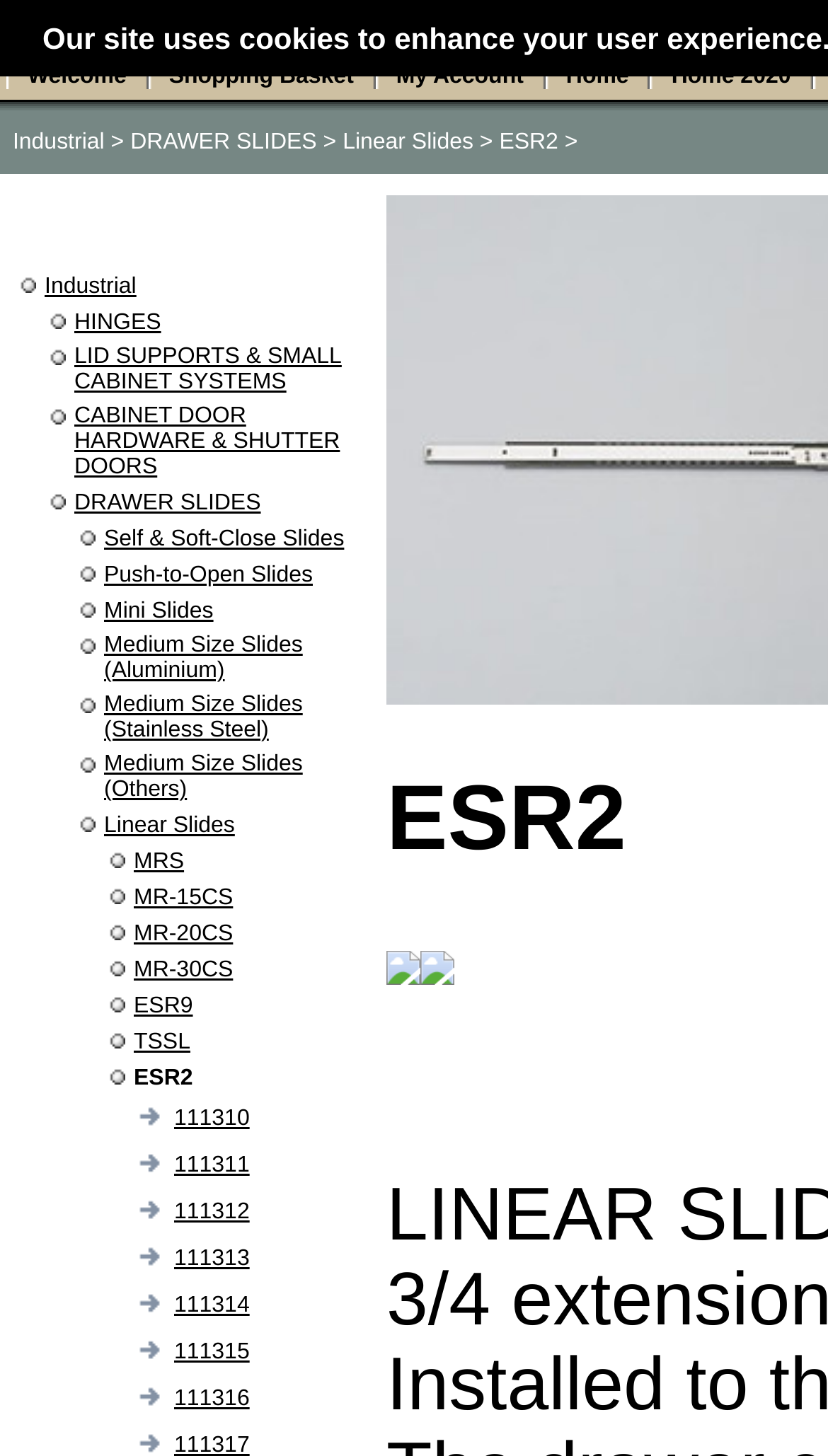Can you identify the bounding box coordinates of the clickable region needed to carry out this instruction: 'Click on the 'Industrial' link'? The coordinates should be four float numbers within the range of 0 to 1, stated as [left, top, right, bottom].

[0.015, 0.089, 0.126, 0.106]